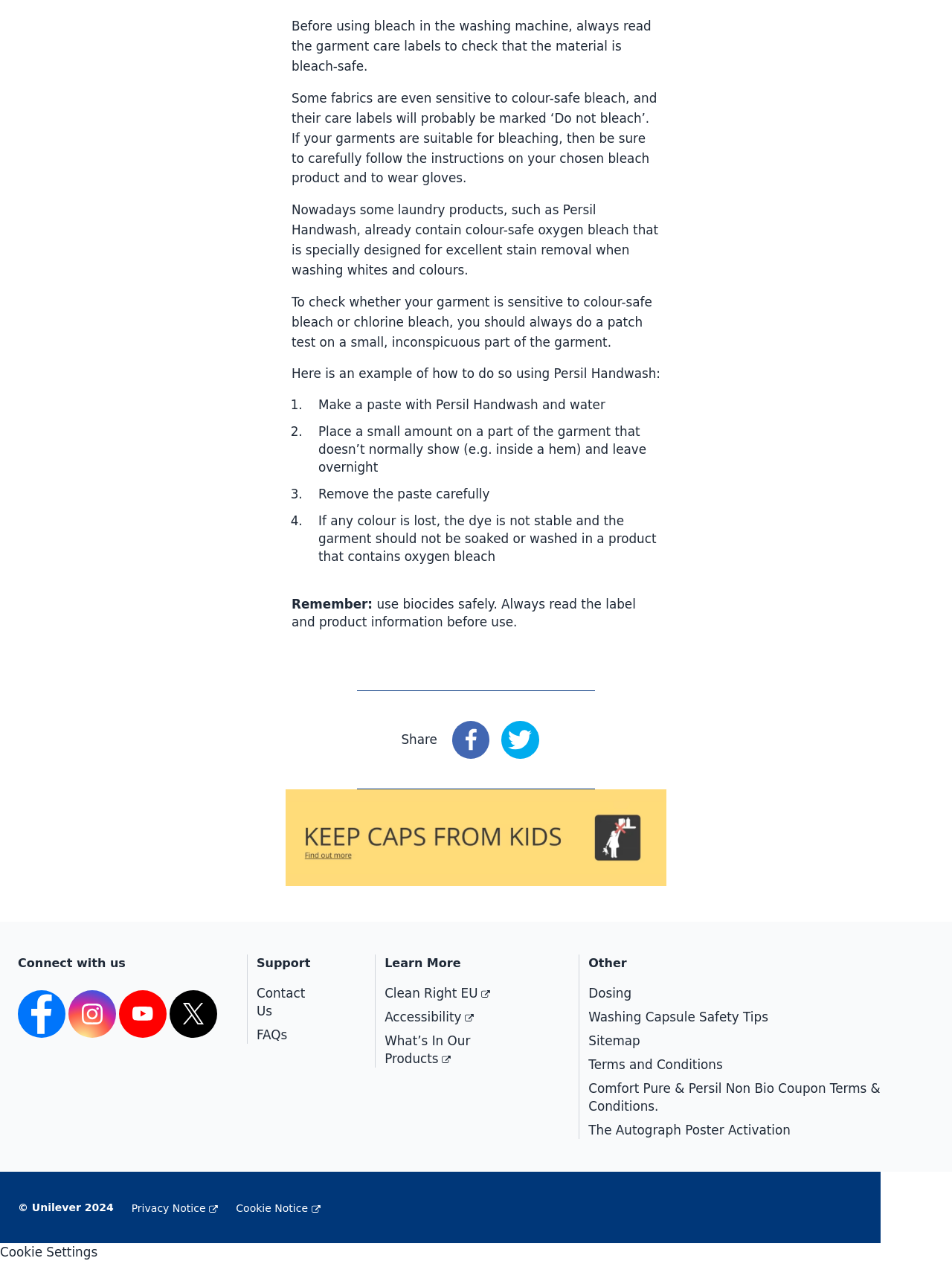Given the element description, predict the bounding box coordinates in the format (top-left x, top-left y, bottom-right x, bottom-right y). Make sure all values are between 0 and 1. Here is the element description: YouTube

[0.125, 0.785, 0.175, 0.823]